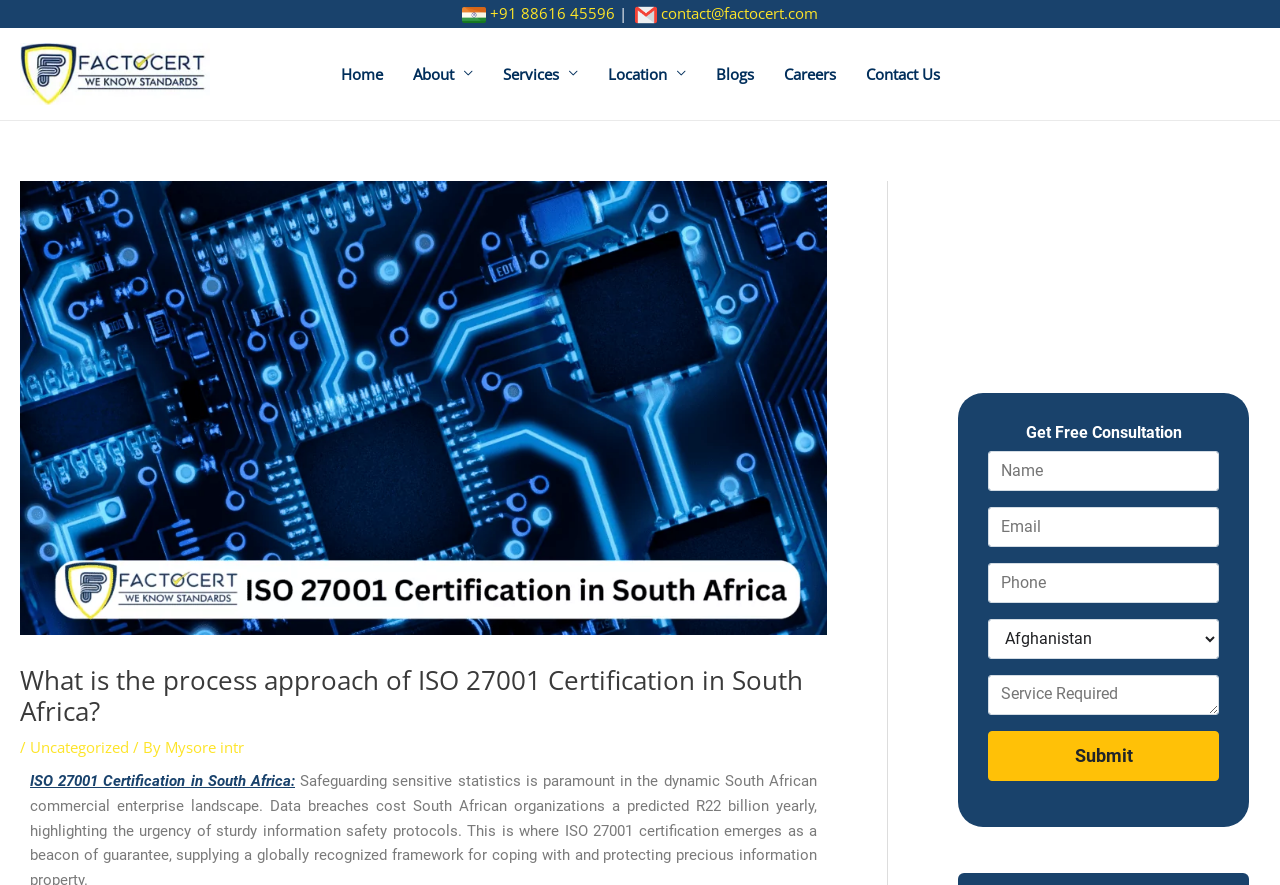Extract the bounding box coordinates for the described element: "Decorating". The coordinates should be represented as four float numbers between 0 and 1: [left, top, right, bottom].

None